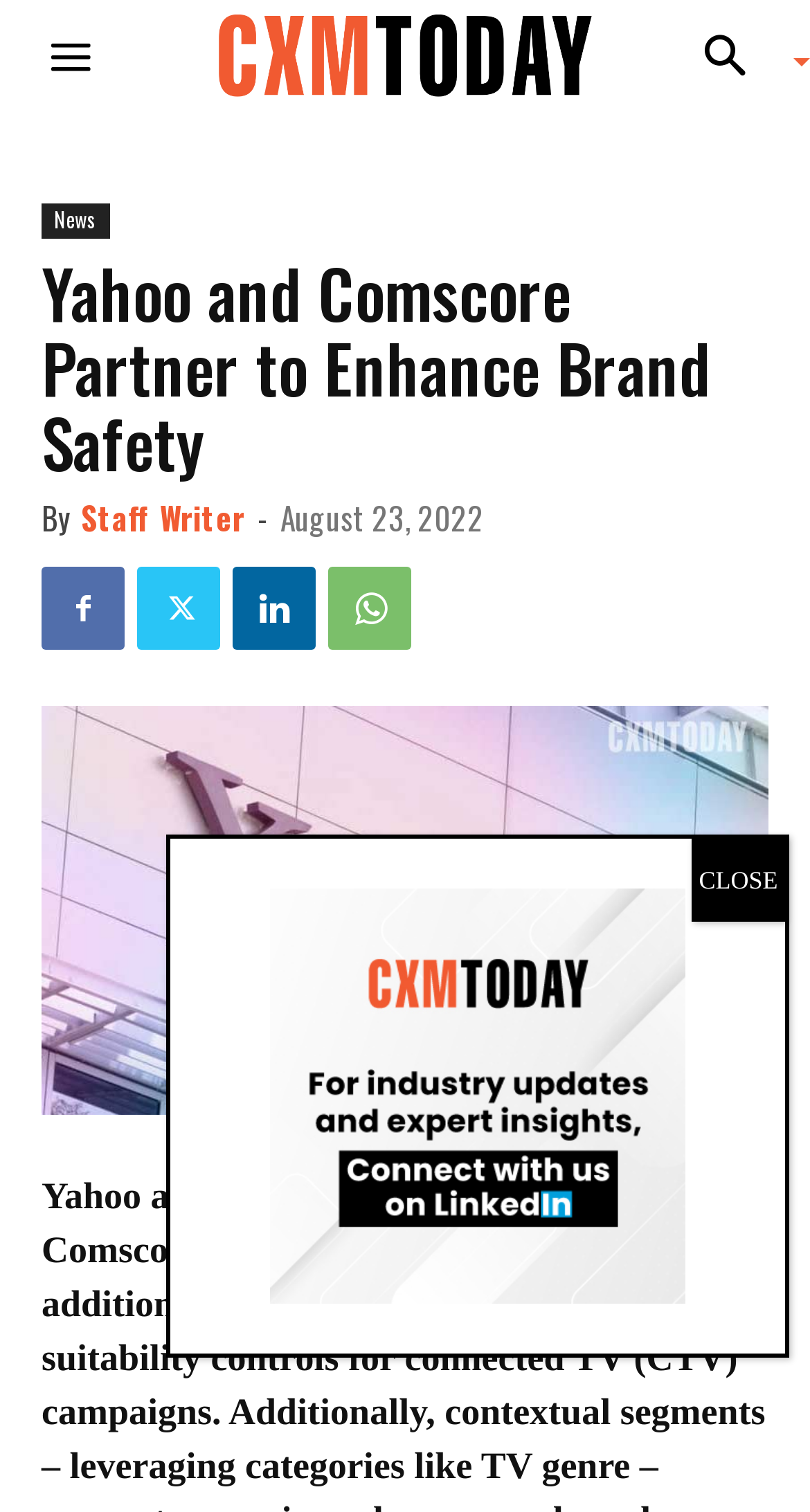Please identify the bounding box coordinates of the area I need to click to accomplish the following instruction: "Click the menu button".

[0.005, 0.0, 0.169, 0.074]